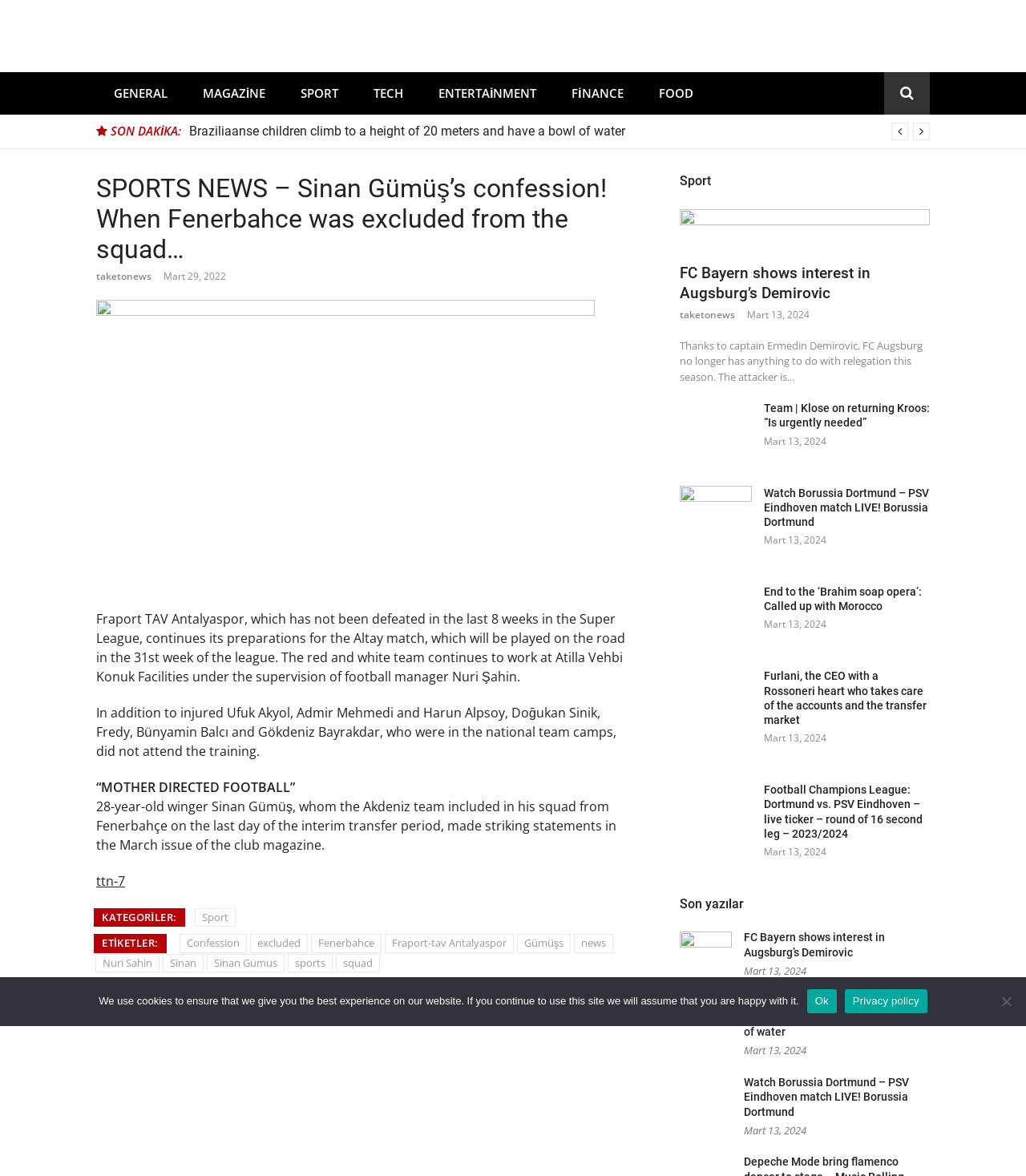Find the bounding box coordinates for the element that must be clicked to complete the instruction: "Click on the 'FC Bayern shows interest in Augsburg’s Demirovic' link". The coordinates should be four float numbers between 0 and 1, indicated as [left, top, right, bottom].

[0.662, 0.178, 0.906, 0.218]